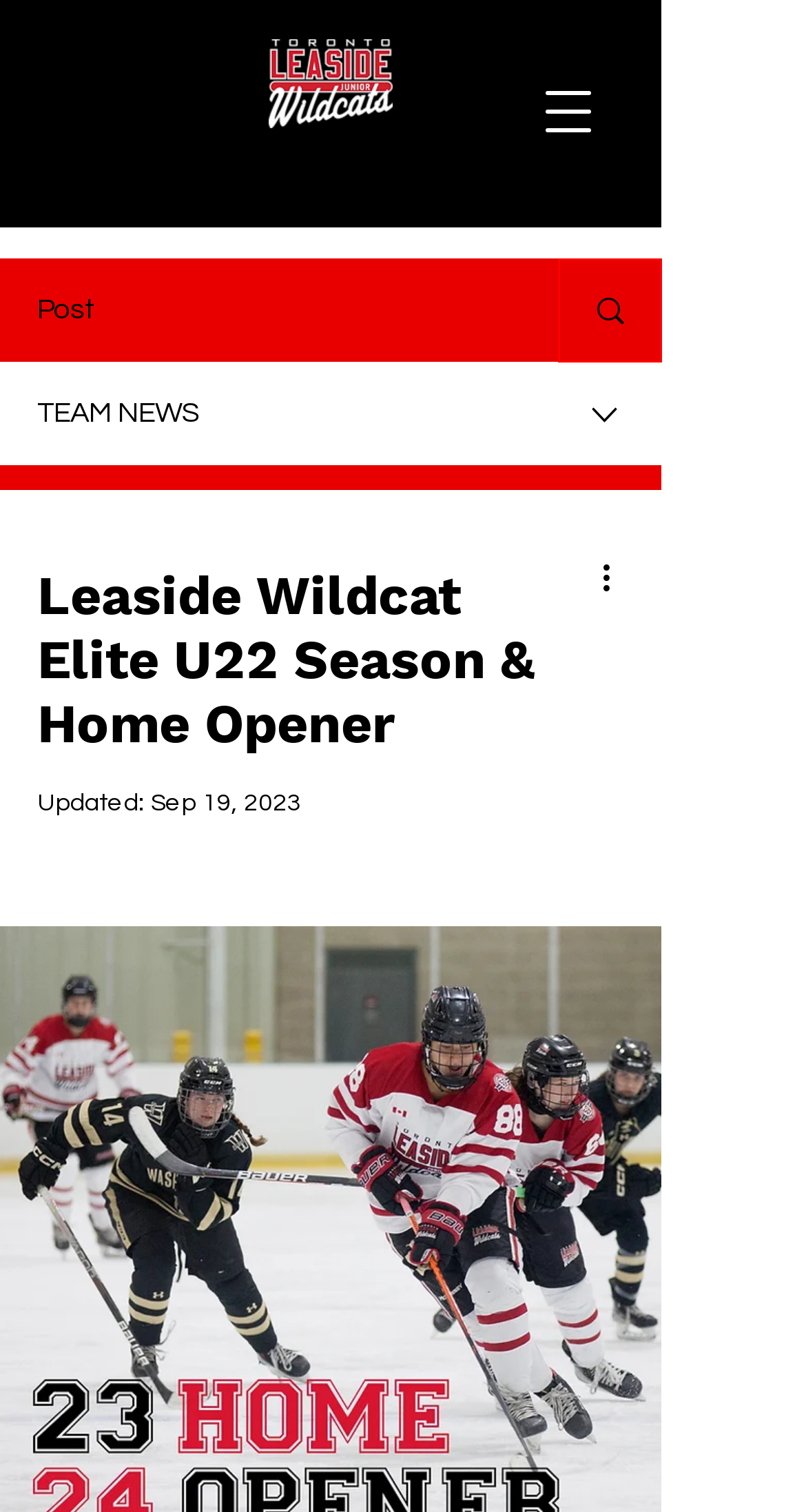Review the webpage screenshot and focus on the UI element within the red bounding box. Select the best-matching webpage description for the new webpage that follows after clicking the highlighted element. Here are the candidates:
A. Leaside Wildcat U22 (AA) Elite Hockey | Leaside U22 Wildcats
B. Wildcat U22 Elite Team News
C. Events
D. 2024 Senior's Night
E. Ontario Women's Hockey Association : Website by RAMP InterActive
F. Leaside U22 Elite Recognizes Its 23/24 Season Sponsors
G. TEAM NEWS | Leaside U22 Elite
H. Toronto Leaside Girls Hockey Association - TLGHA

G